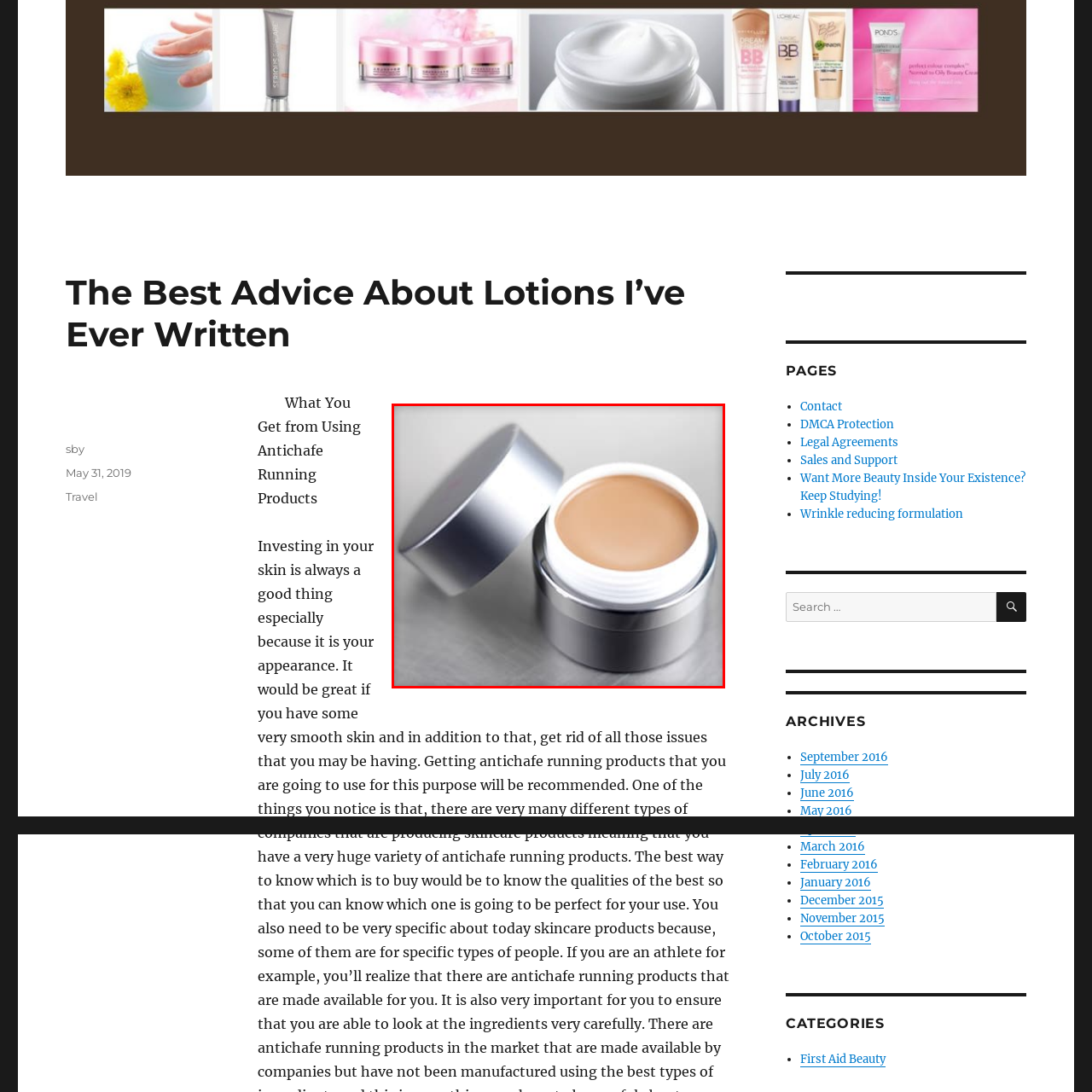Look closely at the zone within the orange frame and give a detailed answer to the following question, grounding your response on the visual details: 
What is the purpose of the product?

The question asks about the purpose of the product, and based on the caption, it is suggested that the product is designed for skin protection, particularly in the context of running or outdoor activity, which implies that the product is intended to protect the skin from various environmental factors.